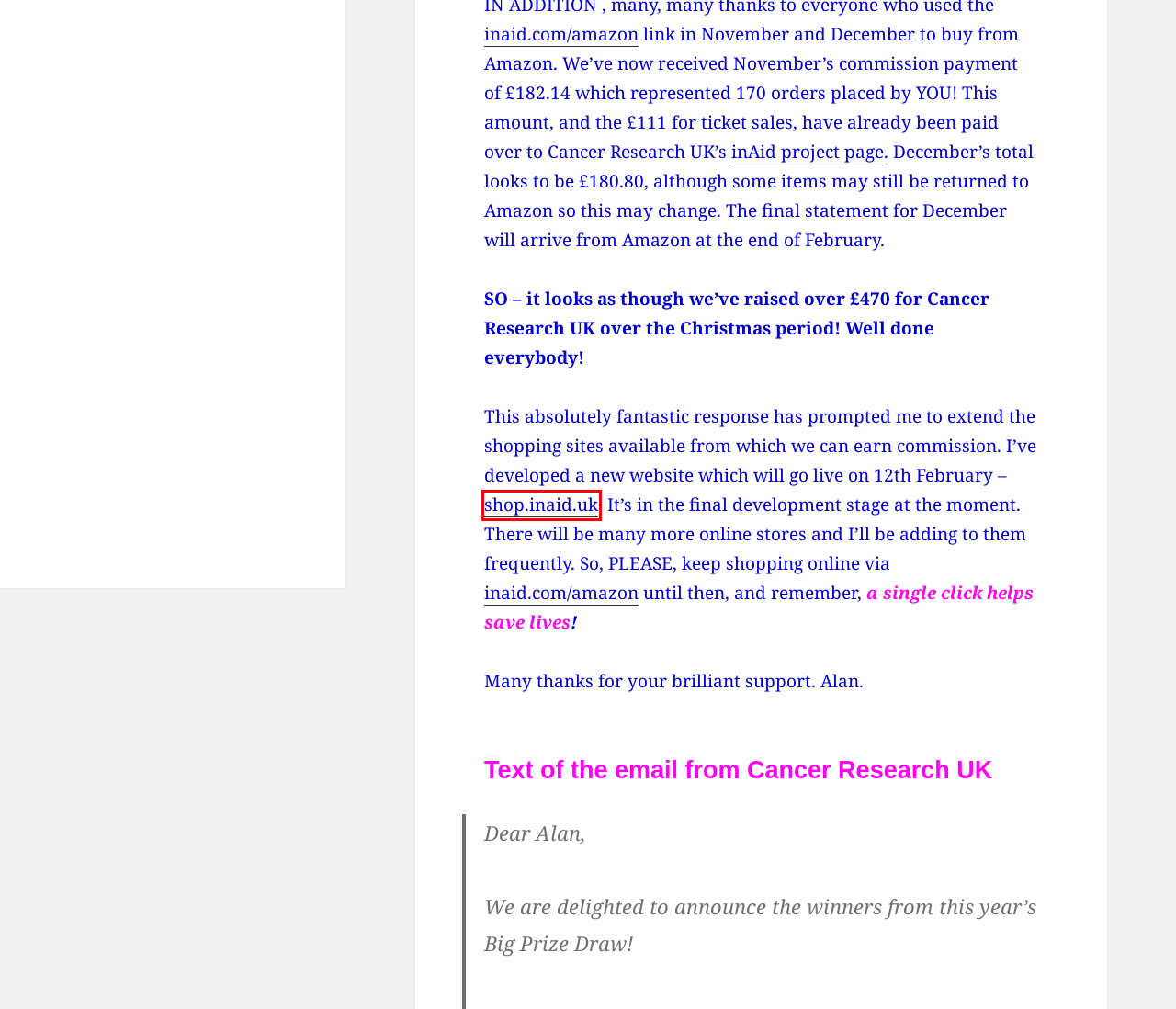Given a webpage screenshot featuring a red rectangle around a UI element, please determine the best description for the new webpage that appears after the element within the bounding box is clicked. The options are:
A. inAid
B. How do we raise funds? – inAid
C. How we make donations – inAid
D. Coming Soon
E. Contact us – inAid
F. Cancer Research UK – inAid
G. Which charities do we support? – inAid
H. inAid – Charity funding in a digital world

D